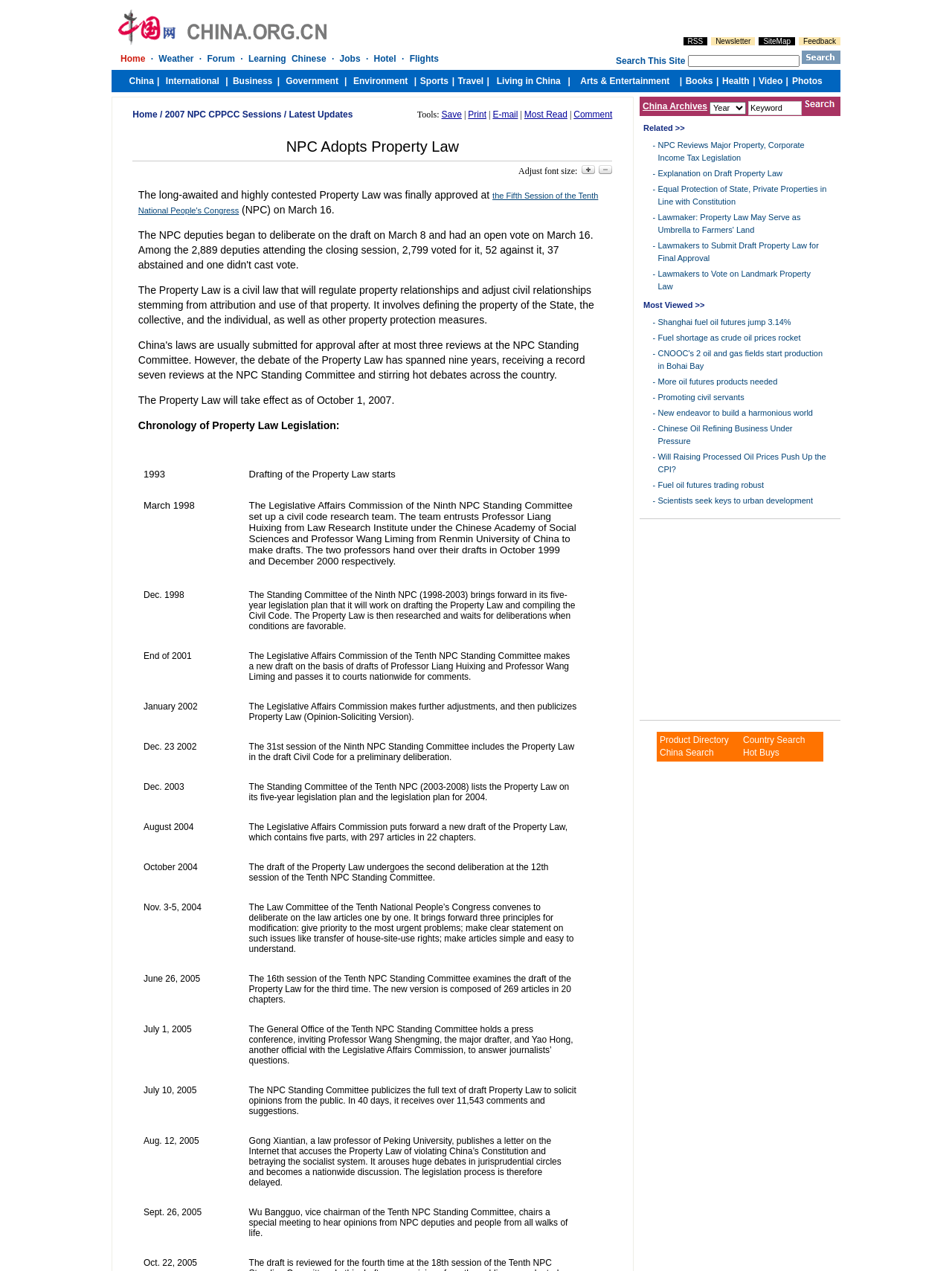Examine the image carefully and respond to the question with a detailed answer: 
What is the purpose of the 'ZoomIn' and 'ZoomOut' links?

The 'ZoomIn' and 'ZoomOut' links are provided to allow users to adjust the font size of the webpage content. This is a common feature in webpages to improve readability and accessibility.